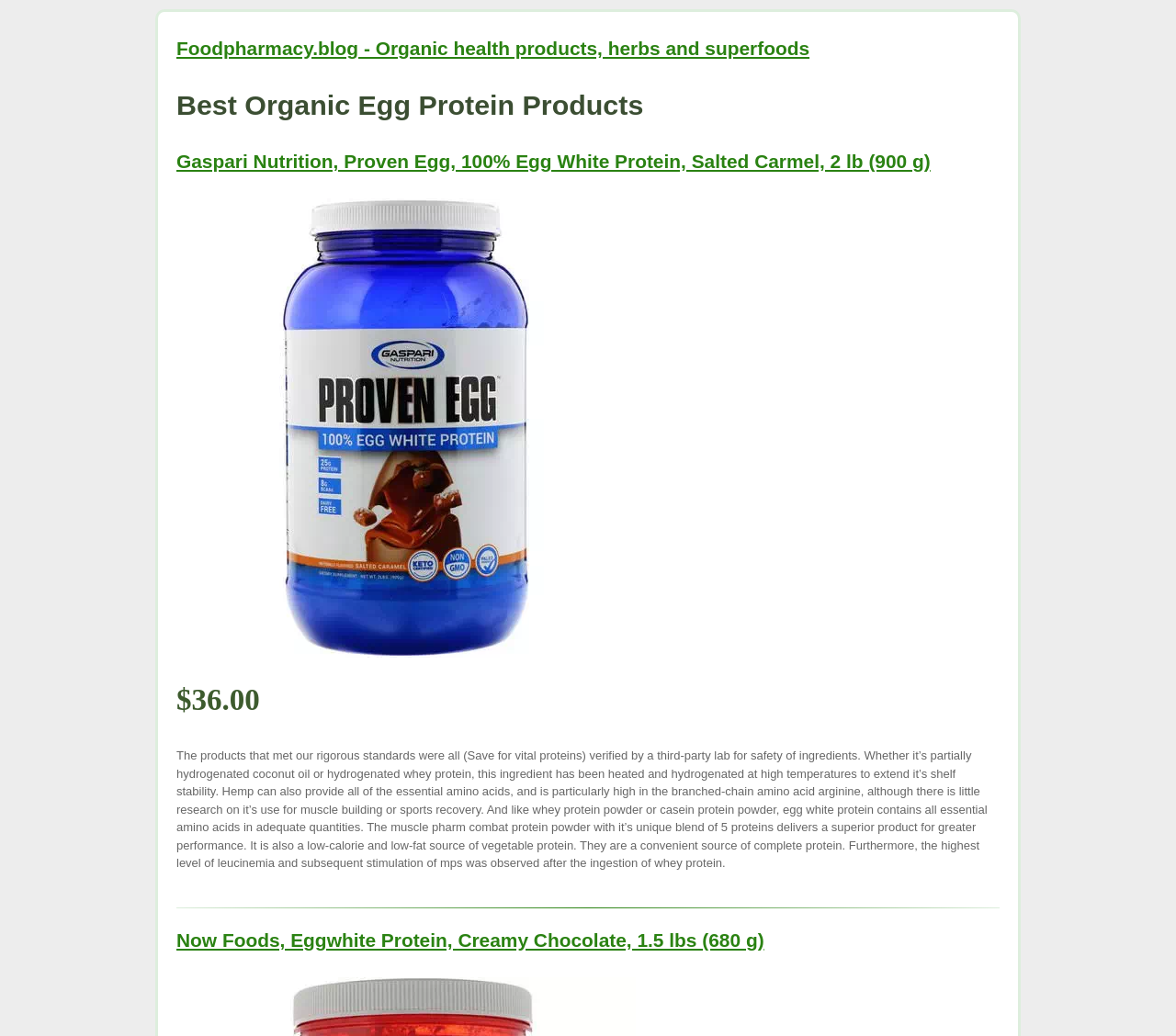Please answer the following question as detailed as possible based on the image: 
What is the flavor of the Now Foods Eggwhite Protein?

I found the flavor of the Now Foods Eggwhite Protein by looking at the link text 'Now Foods, Eggwhite Protein, Creamy Chocolate, 1.5 lbs (680 g)', which indicates that the flavor is Creamy Chocolate.